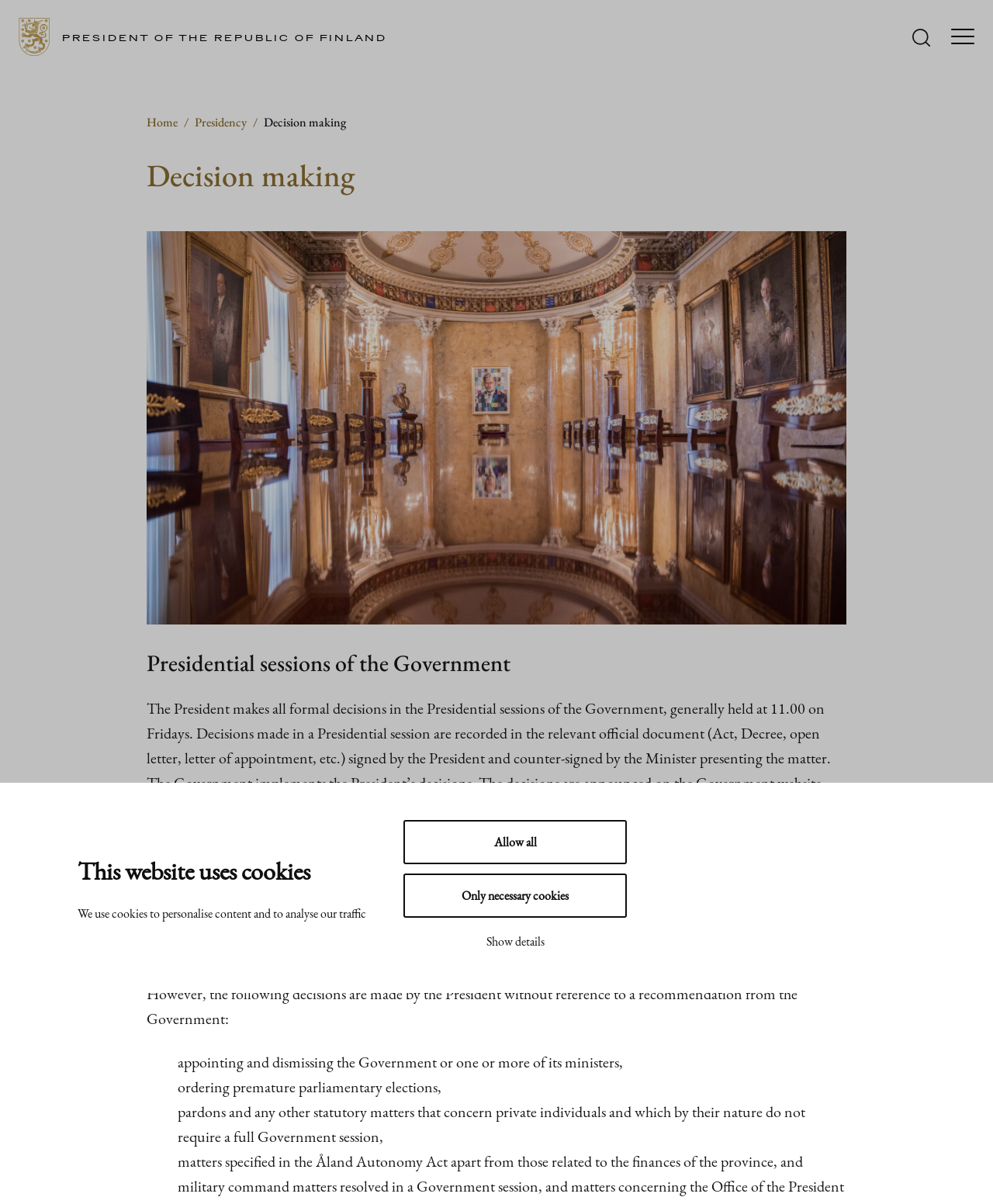Please specify the bounding box coordinates for the clickable region that will help you carry out the instruction: "Open search".

[0.913, 0.022, 0.942, 0.04]